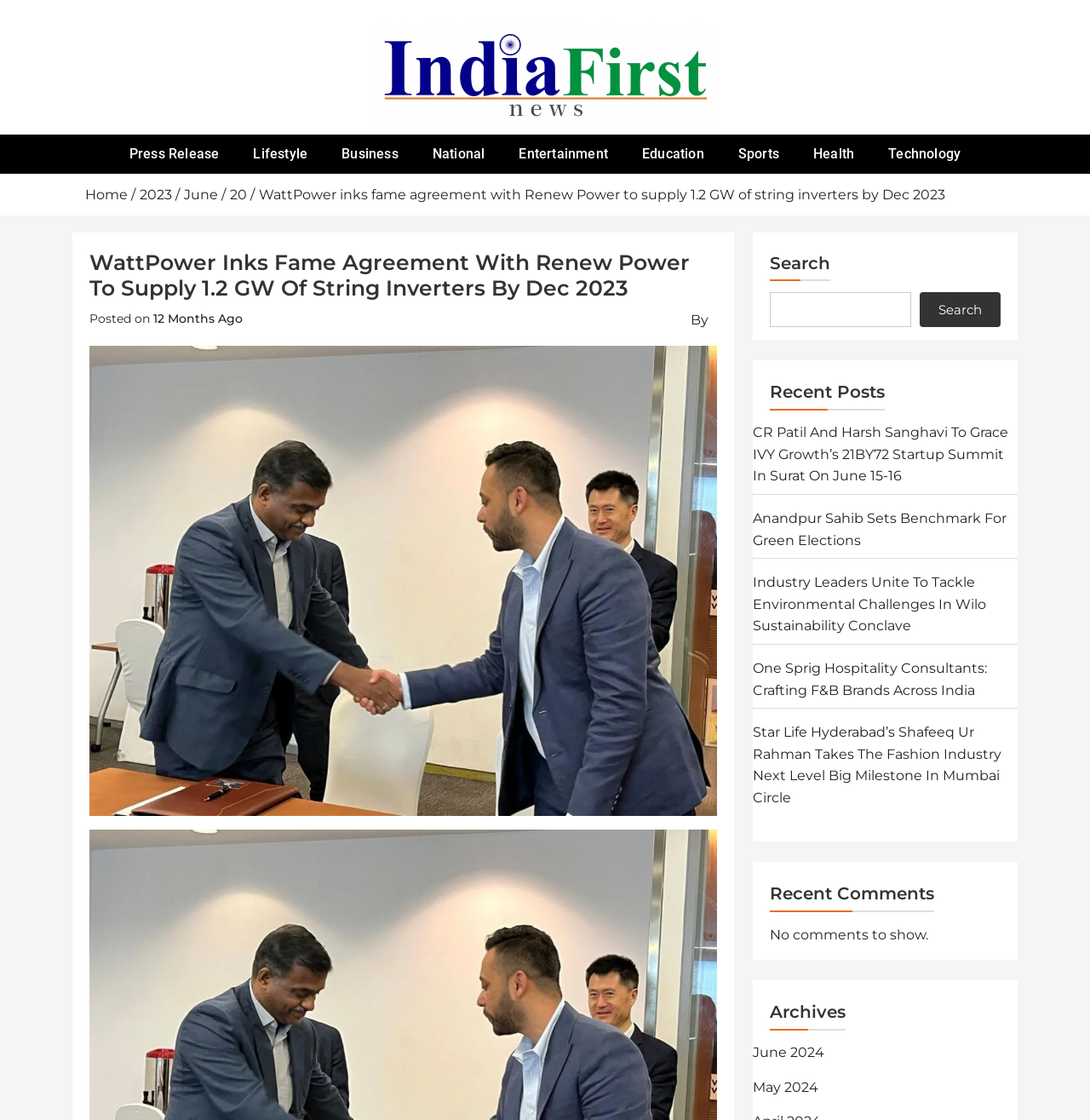Could you indicate the bounding box coordinates of the region to click in order to complete this instruction: "Click on the 'June 2024' archive".

[0.691, 0.933, 0.756, 0.947]